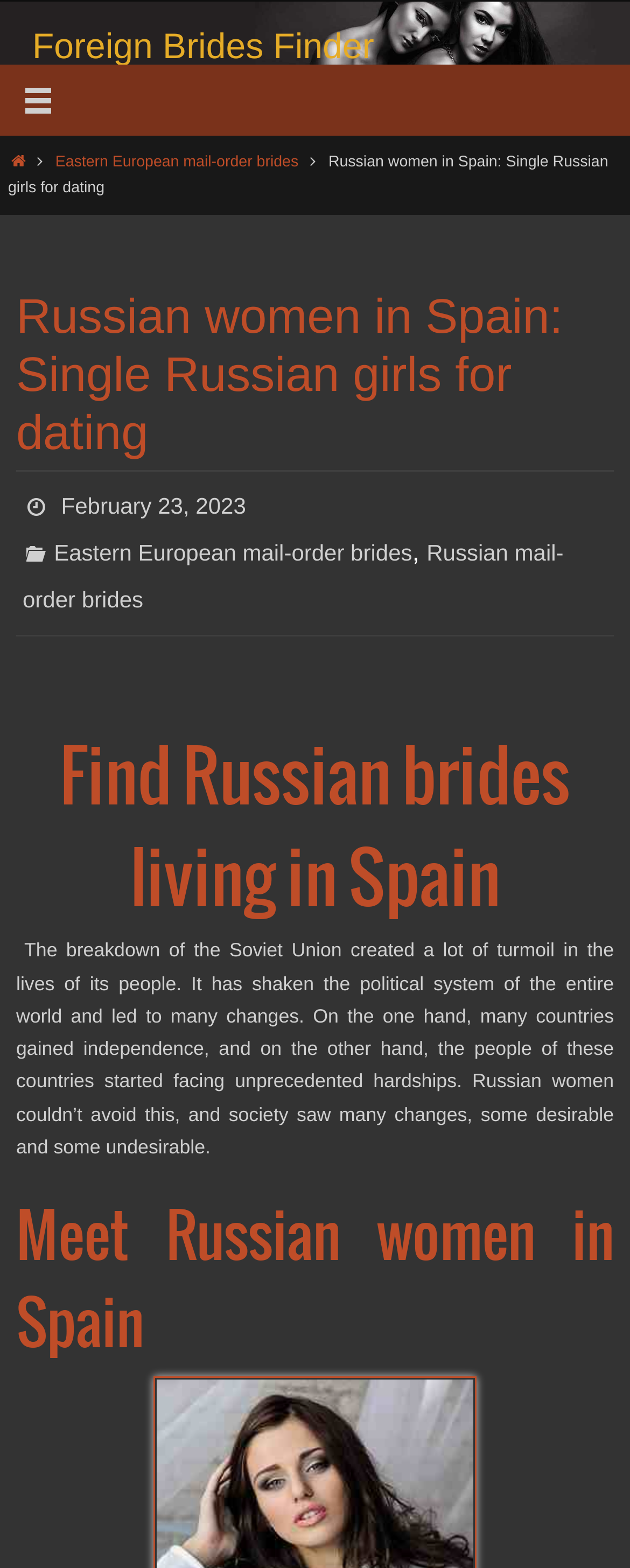Please find and report the bounding box coordinates of the element to click in order to perform the following action: "View Sunday Horoscope". The coordinates should be expressed as four float numbers between 0 and 1, in the format [left, top, right, bottom].

None